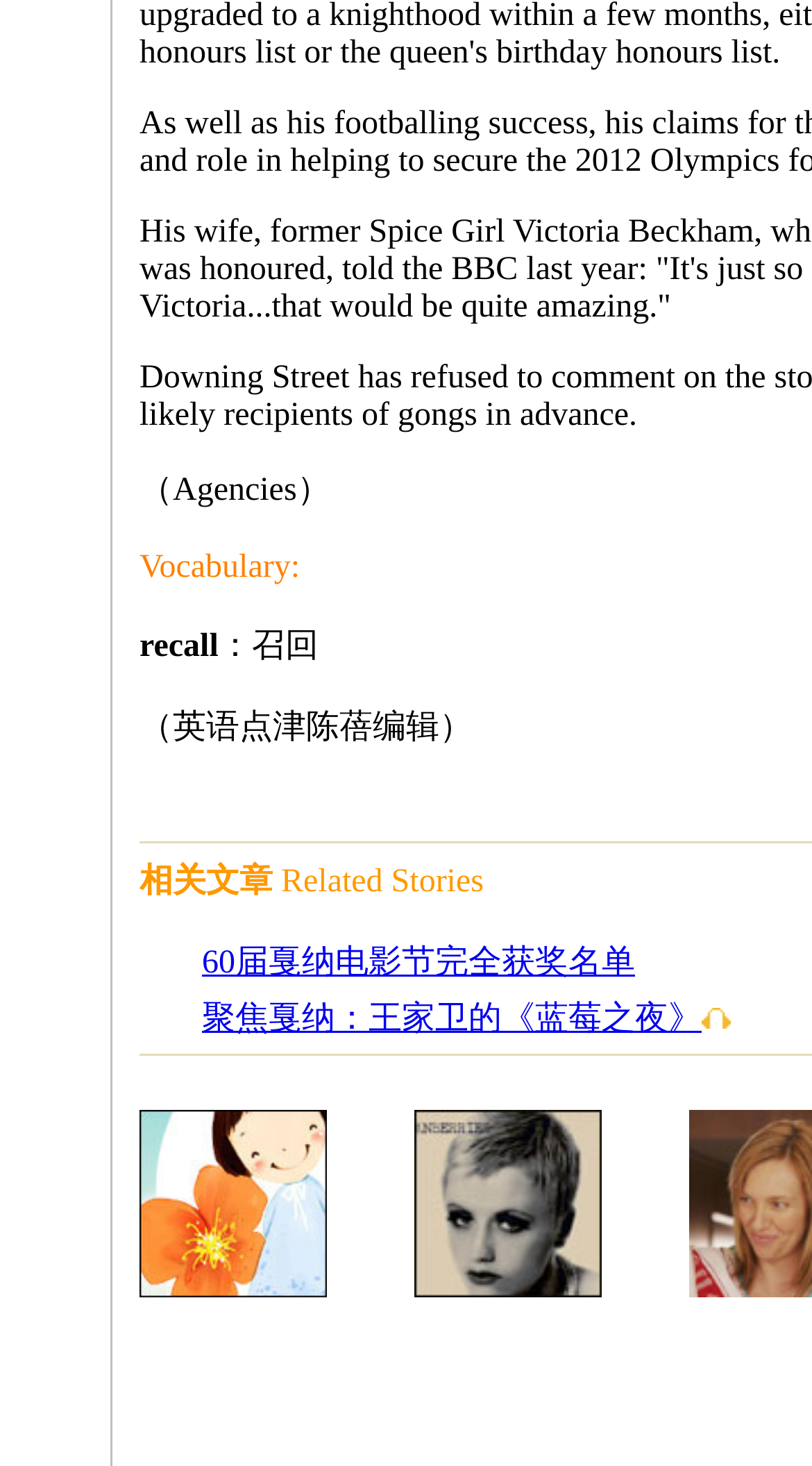Analyze the image and deliver a detailed answer to the question: What is the vocabulary term recalled?

The vocabulary term recalled is 'recall' which is mentioned in the text 'Vocabulary: recall'.